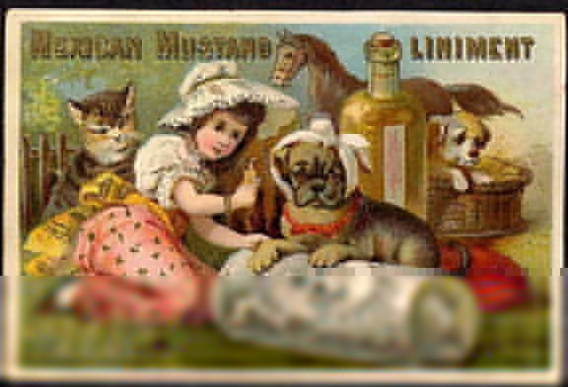Carefully observe the image and respond to the question with a detailed answer:
What is the background of the image?

The image features a horse in the background, which is likely intended to emphasize the liniment's use for horses, in addition to humans and other animals.